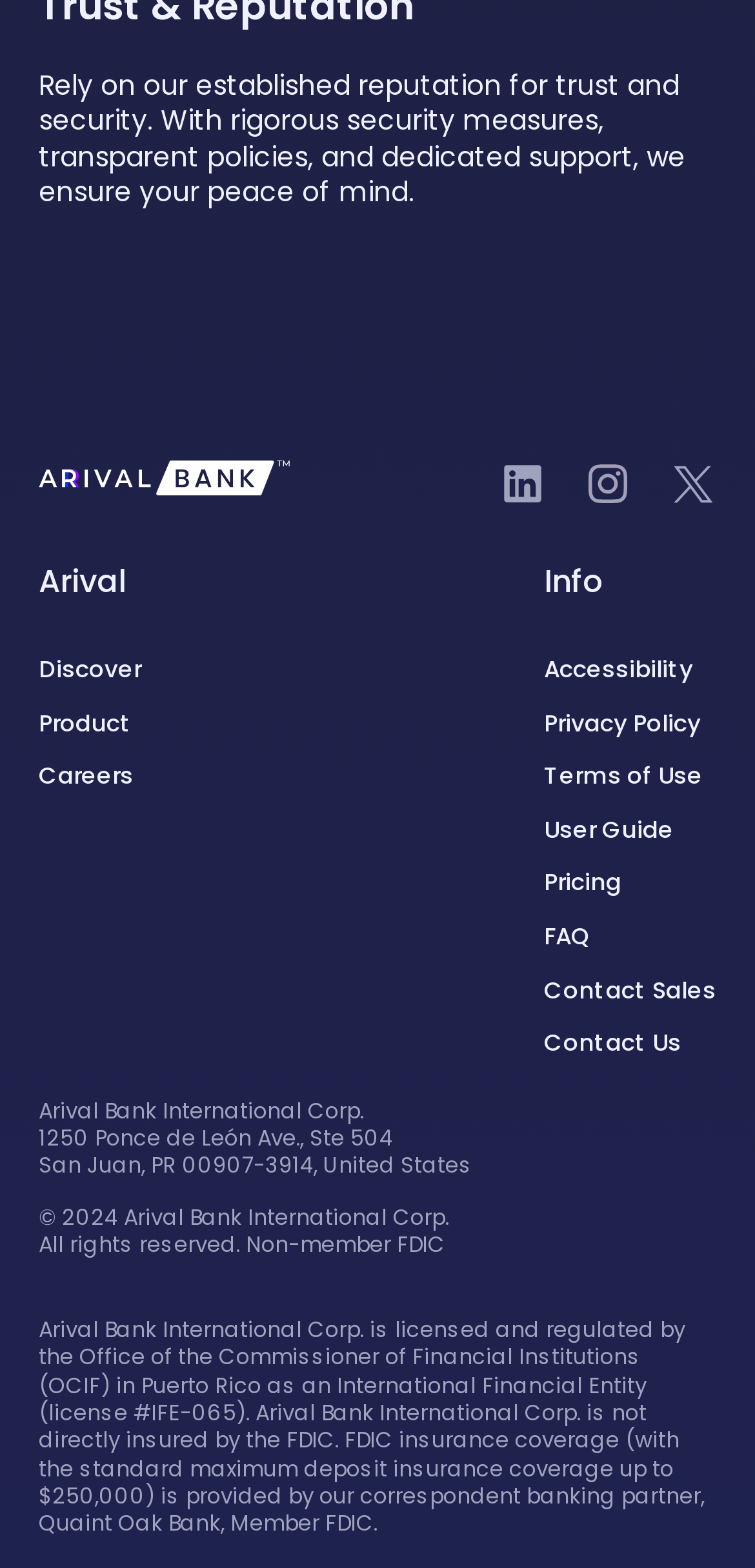Bounding box coordinates should be in the format (top-left x, top-left y, bottom-right x, bottom-right y) and all values should be floating point numbers between 0 and 1. Determine the bounding box coordinate for the UI element described as: Terms of Use

[0.721, 0.485, 0.949, 0.504]